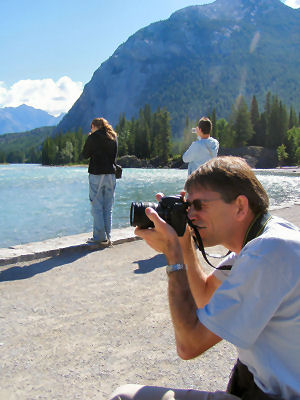What is the color of the sky in the image?
Examine the image and provide an in-depth answer to the question.

The caption describes the backdrop of the image, which features majestic mountains under a clear blue sky, dotted with fluffy white clouds, indicating that the sky in the image is clear blue.